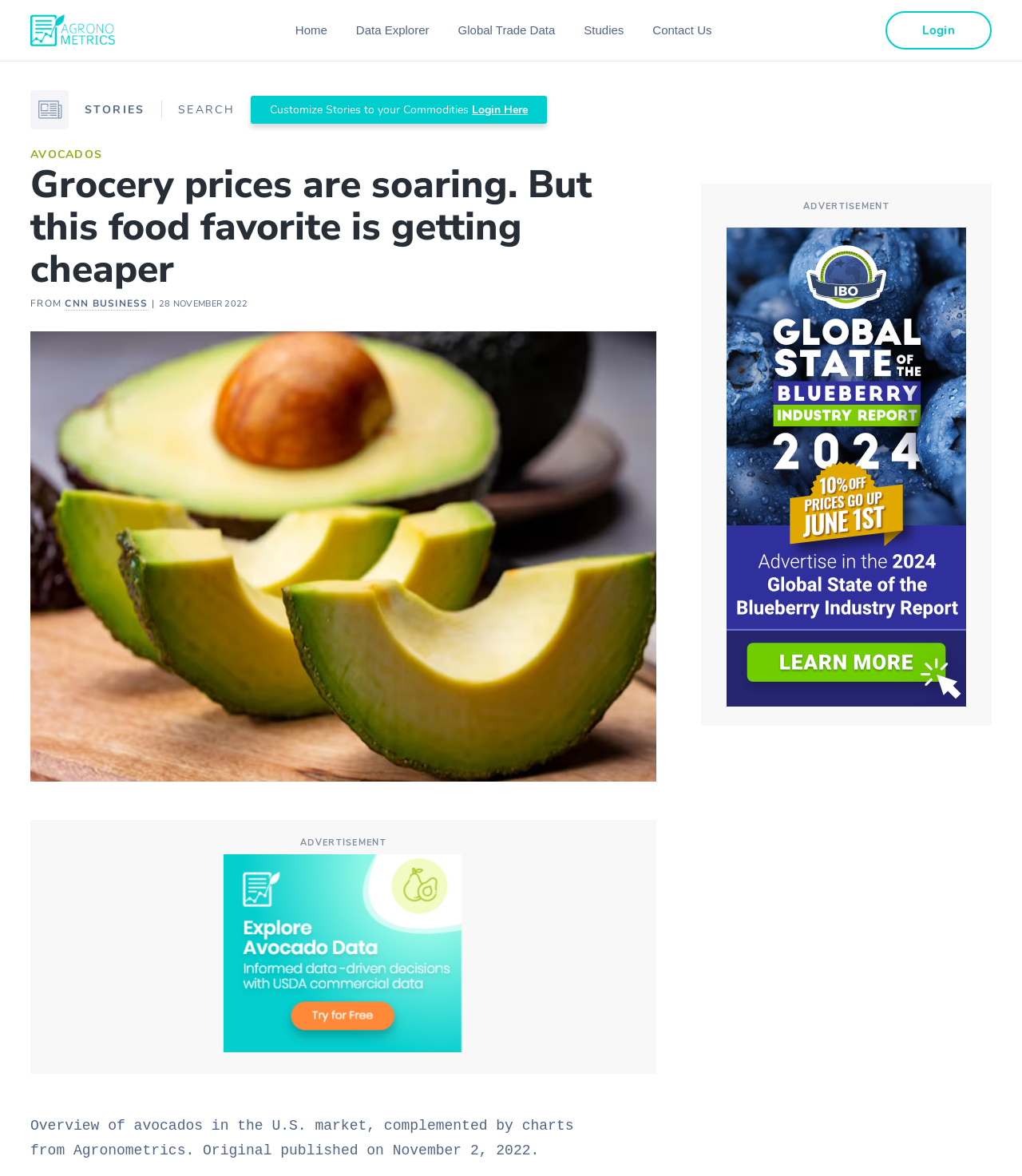Locate the bounding box coordinates of the area that needs to be clicked to fulfill the following instruction: "read stories". The coordinates should be in the format of four float numbers between 0 and 1, namely [left, top, right, bottom].

[0.083, 0.087, 0.142, 0.1]